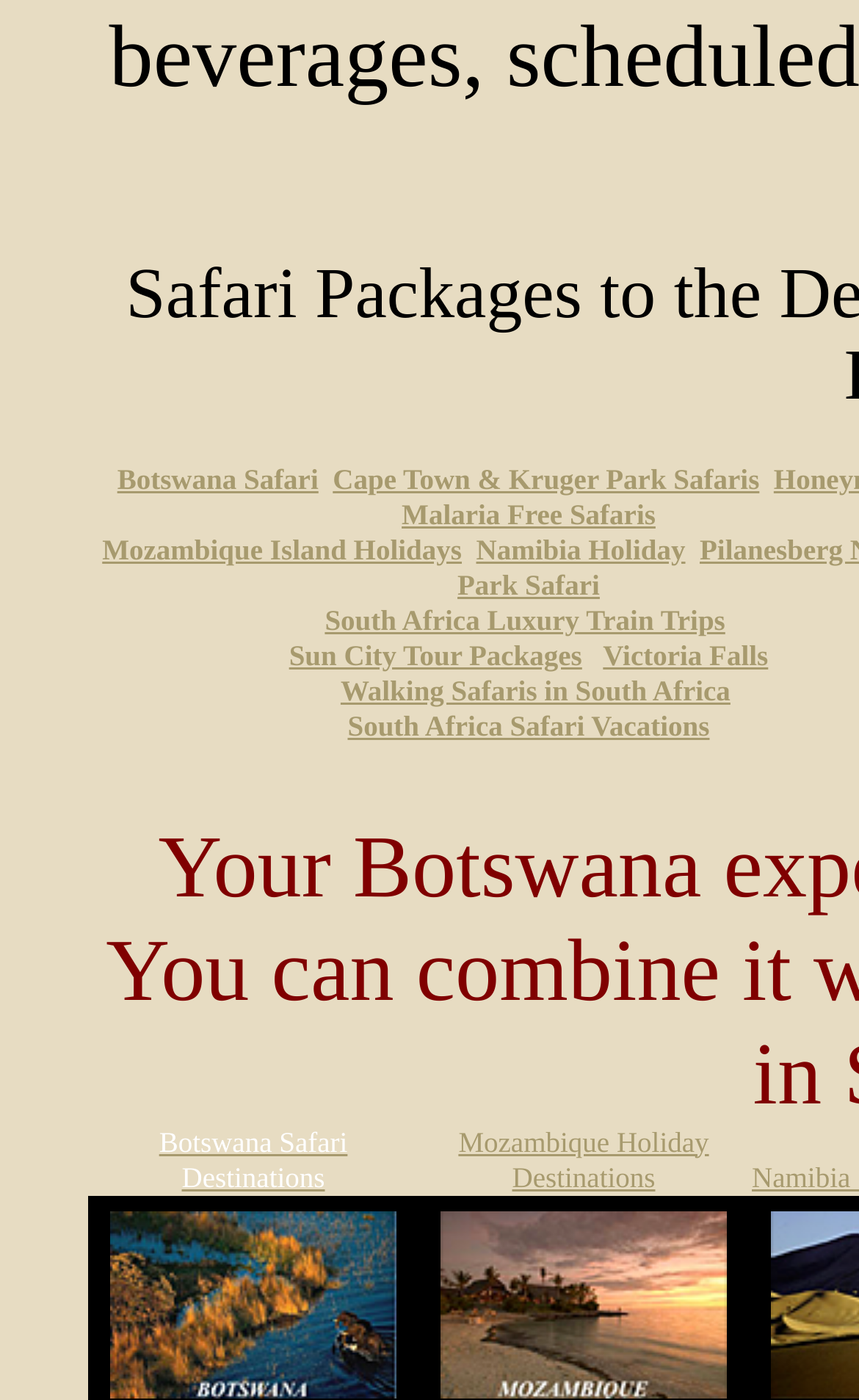Can you provide the bounding box coordinates for the element that should be clicked to implement the instruction: "Learn about Mozambique Island Holidays"?

[0.119, 0.38, 0.538, 0.404]